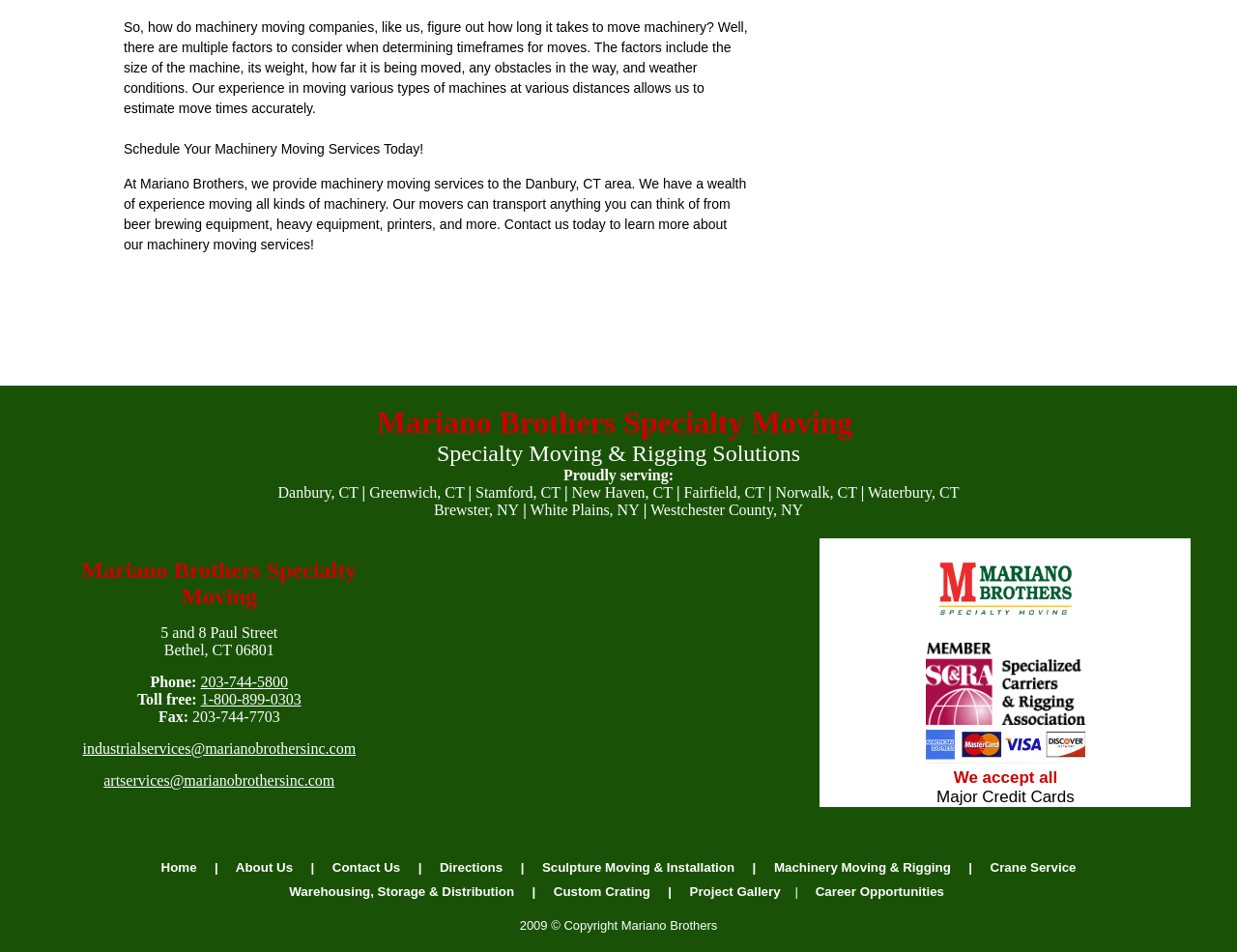Bounding box coordinates are to be given in the format (top-left x, top-left y, bottom-right x, bottom-right y). All values must be floating point numbers between 0 and 1. Provide the bounding box coordinate for the UI element described as: About Us

[0.19, 0.904, 0.237, 0.919]